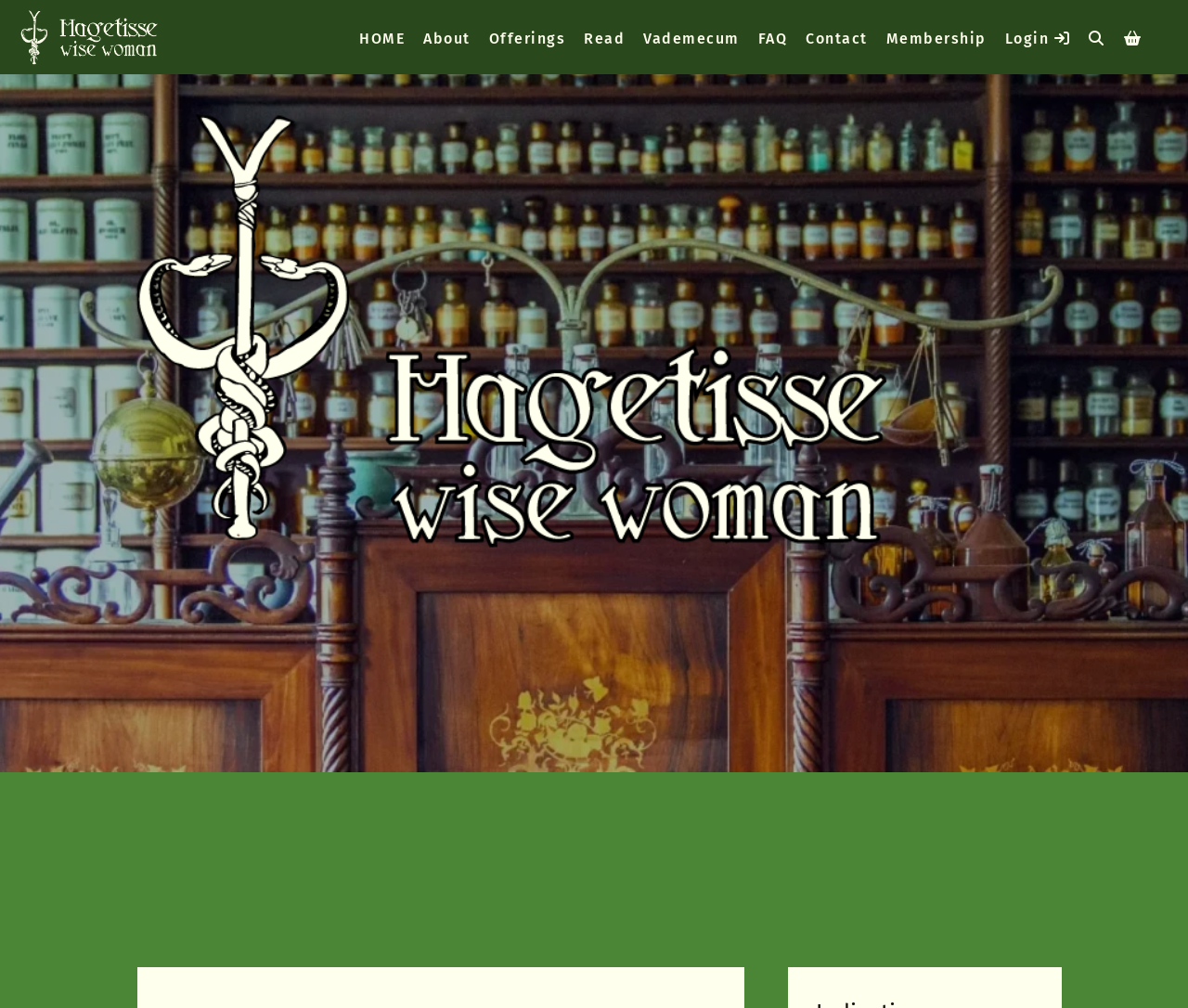Provide the bounding box coordinates of the UI element this sentence describes: "Offerings".

[0.411, 0.021, 0.476, 0.055]